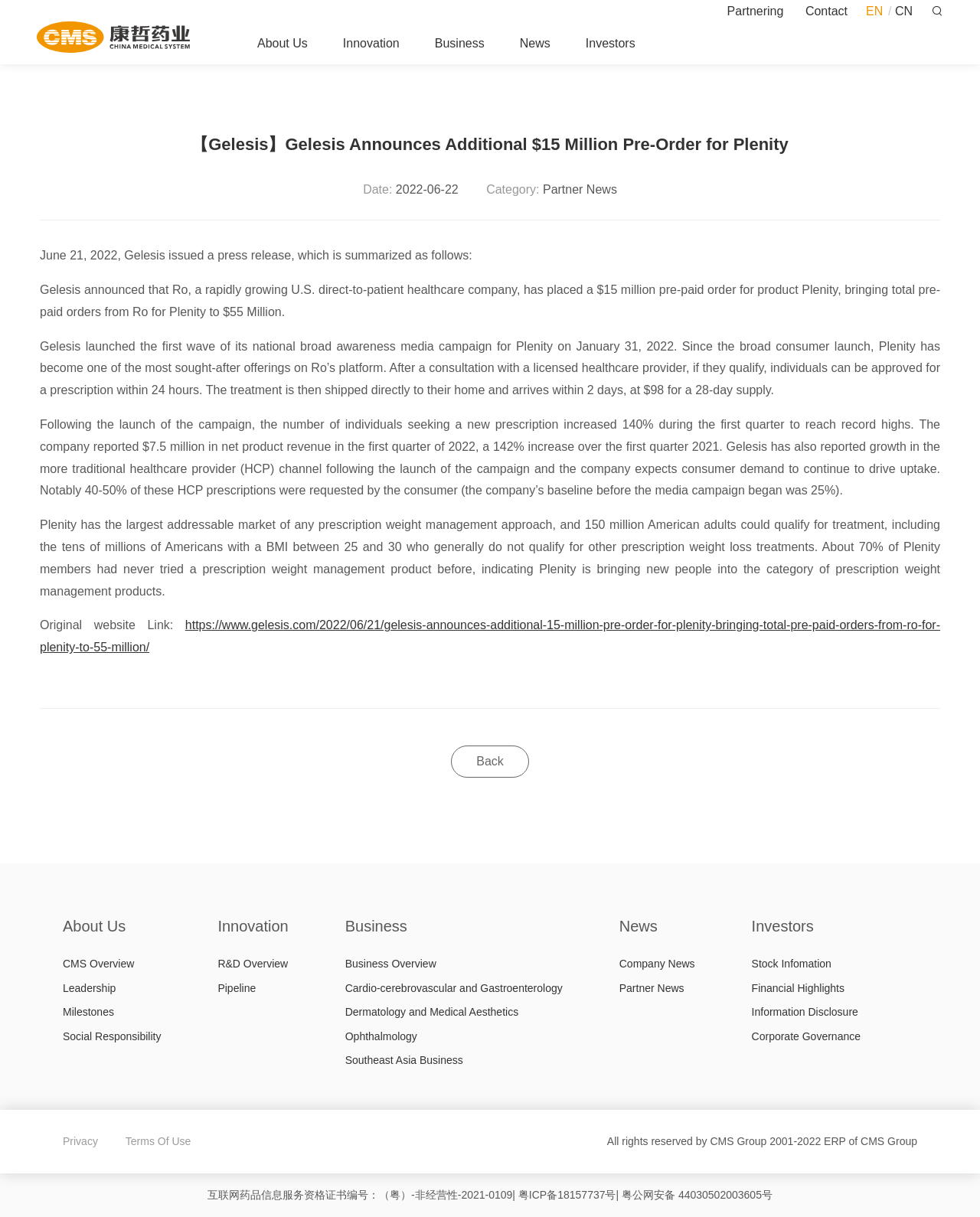What is the total pre-paid orders from Ro for Plenity?
Please use the image to deliver a detailed and complete answer.

The webpage states that the $15 million pre-paid order from Ro brings the total pre-paid orders from Ro for Plenity to $55 Million.